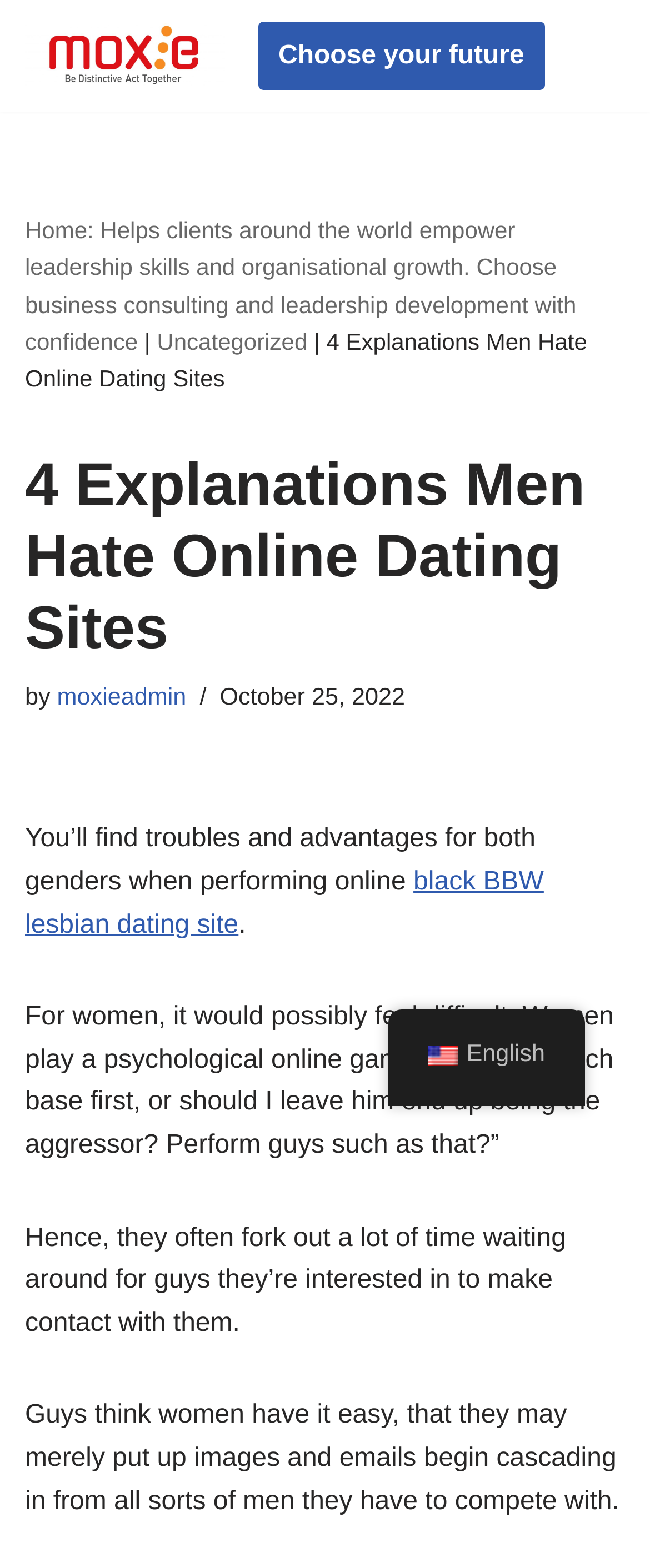With reference to the image, please provide a detailed answer to the following question: What is the category of the current article?

I found the category of the current article by examining the navigation breadcrumbs section, where I saw a link element with the text 'Uncategorized'.